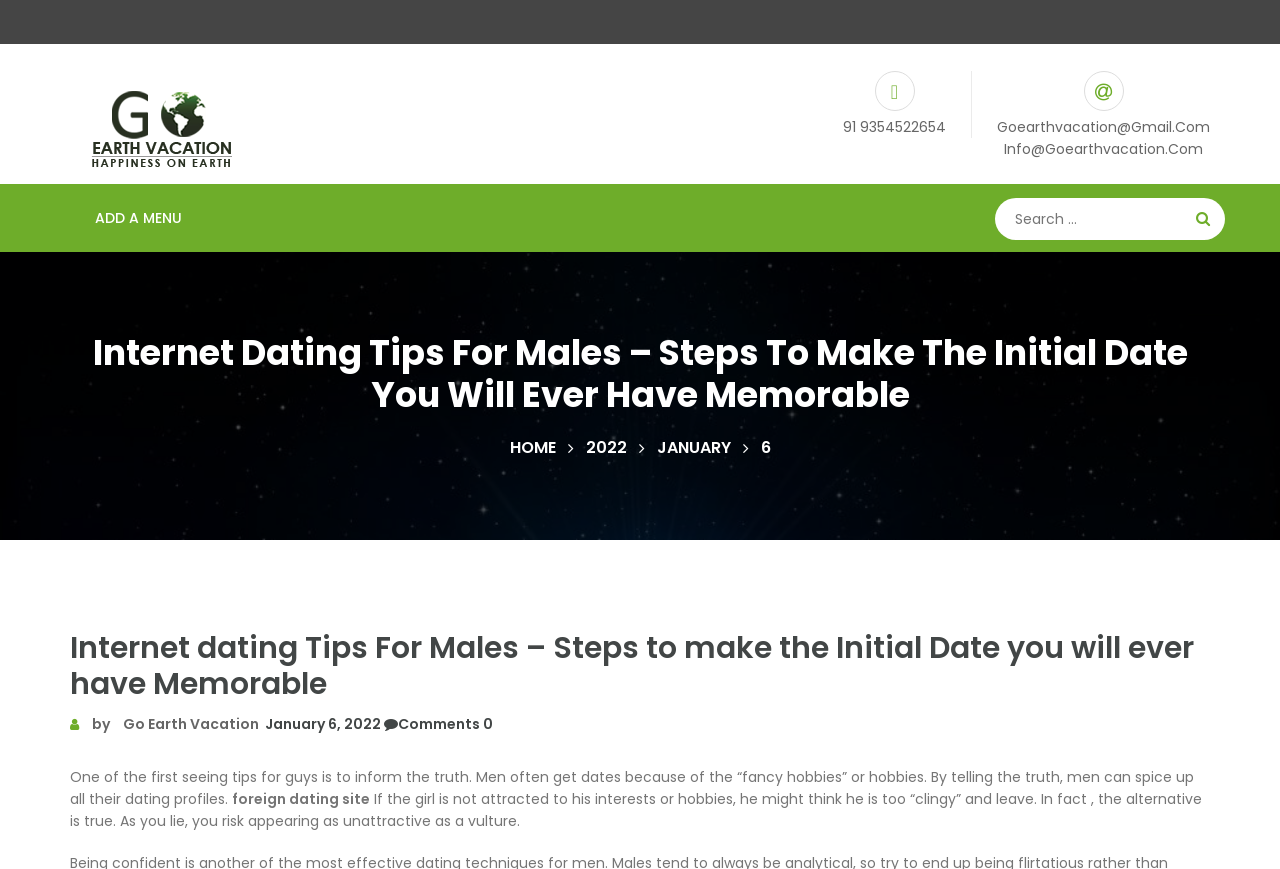Can you specify the bounding box coordinates of the area that needs to be clicked to fulfill the following instruction: "Check the 'foreign dating site' link"?

[0.181, 0.908, 0.289, 0.931]